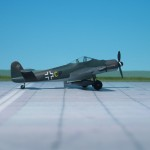What type of aircraft is featured in the image?
Please ensure your answer is as detailed and informative as possible.

The caption specifically identifies the aircraft model as Blohm & Voss Bv 204, which is part of a unique aircraft family characterized by its design.